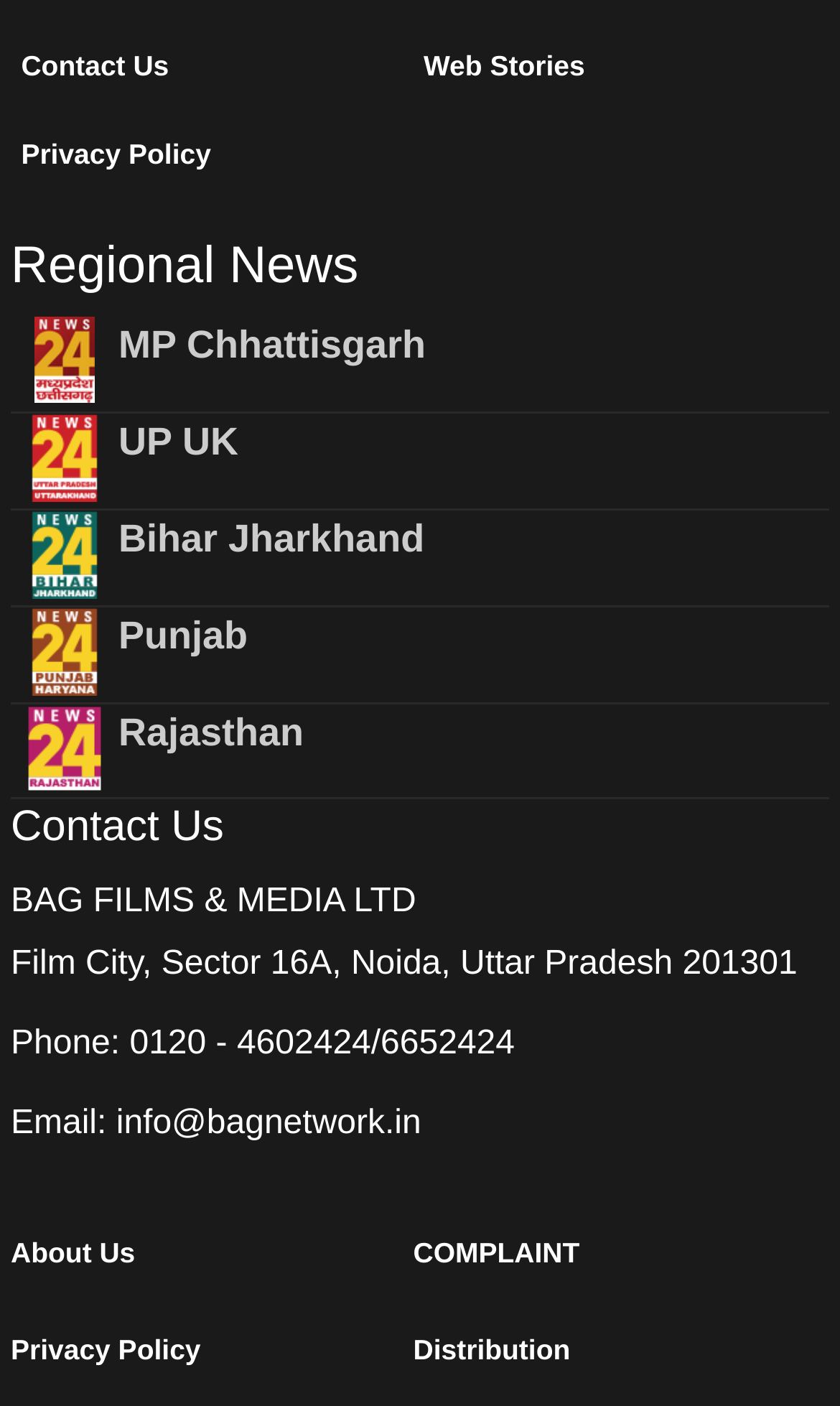Can you find the bounding box coordinates for the element that needs to be clicked to execute this instruction: "Go to the 'Character Creation' page"? The coordinates should be given as four float numbers between 0 and 1, i.e., [left, top, right, bottom].

None